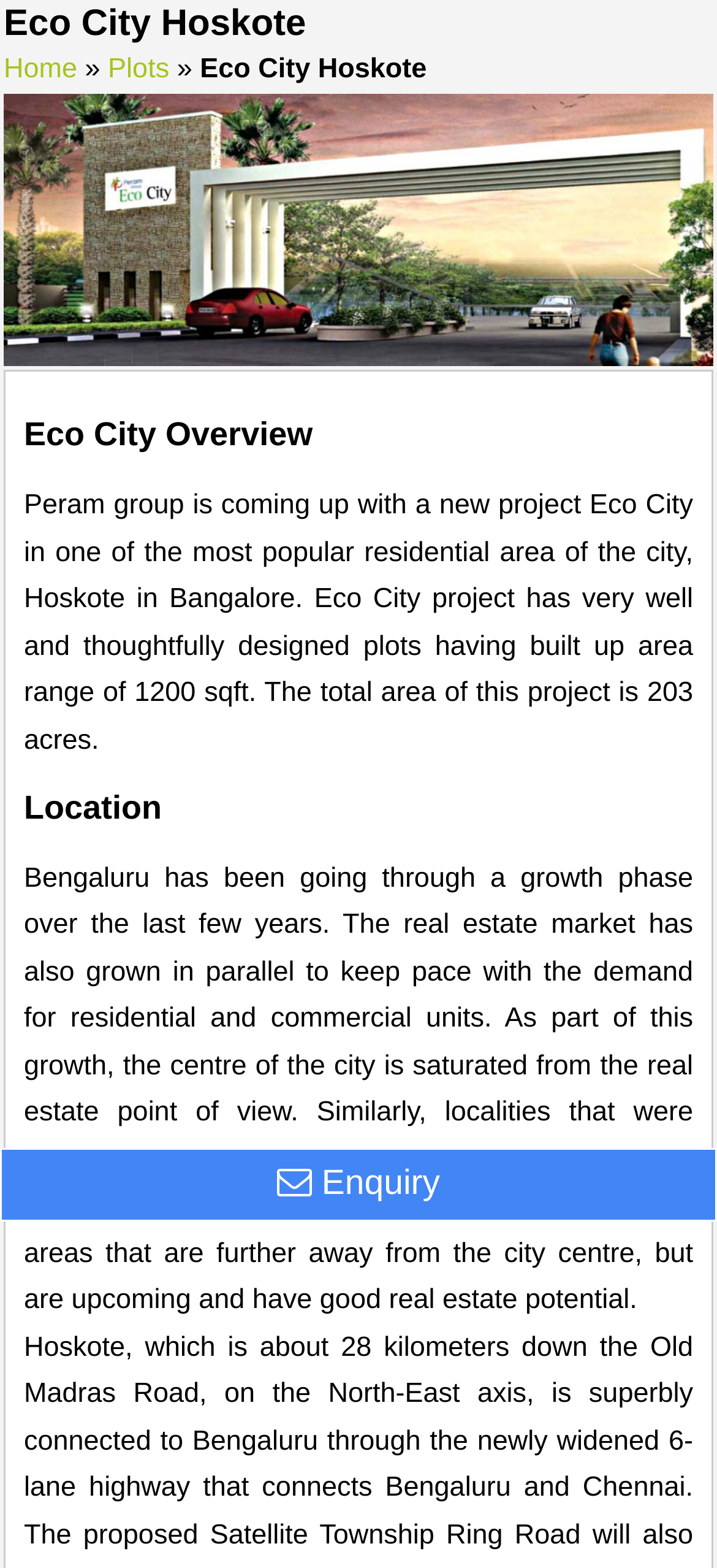Please find and generate the text of the main header of the webpage.

Eco City Hoskote